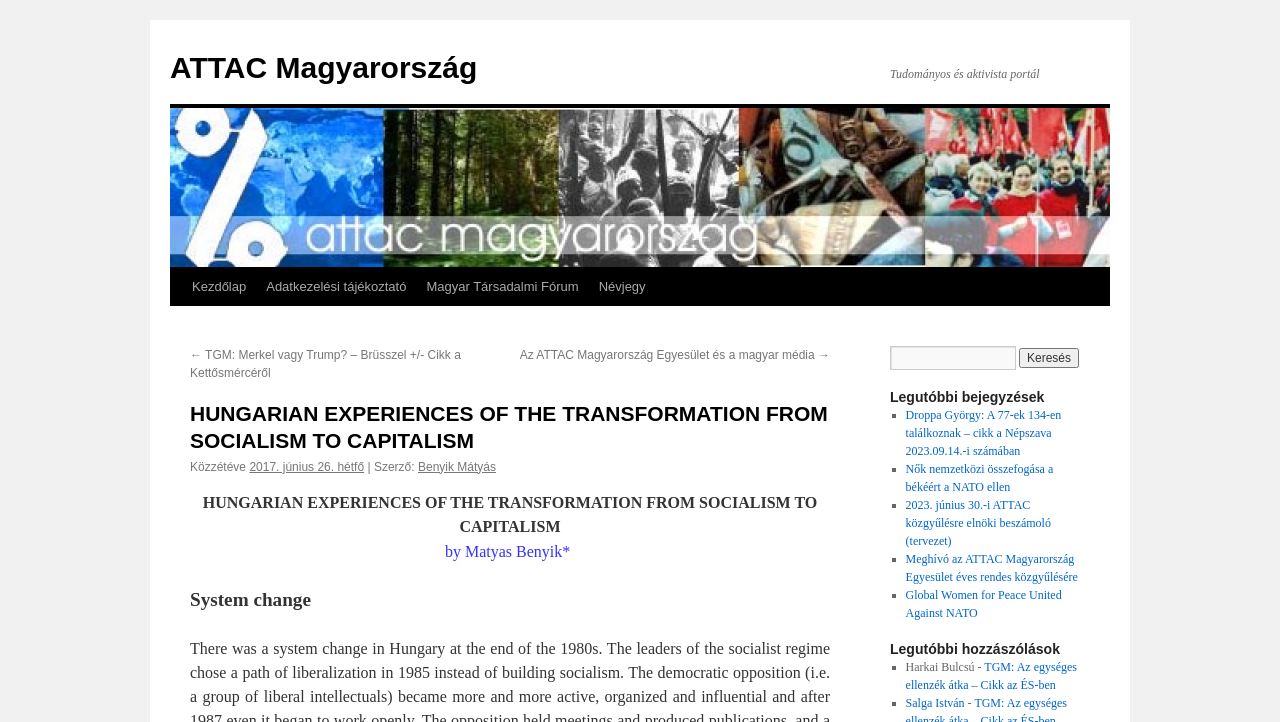Please analyze the image and provide a thorough answer to the question:
What is the topic of the article?

The topic of the article can be found in the main content section of the webpage, where it is written as 'System change' followed by a description of the system change in Hungary at the end of the 1980s.